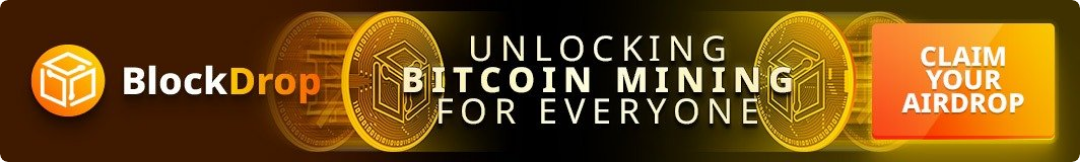What is the color of the button in the image?
Could you give a comprehensive explanation in response to this question?

The image features a bold orange button that urges viewers to 'CLAIM YOUR AIRDROP', making the color of the button orange.